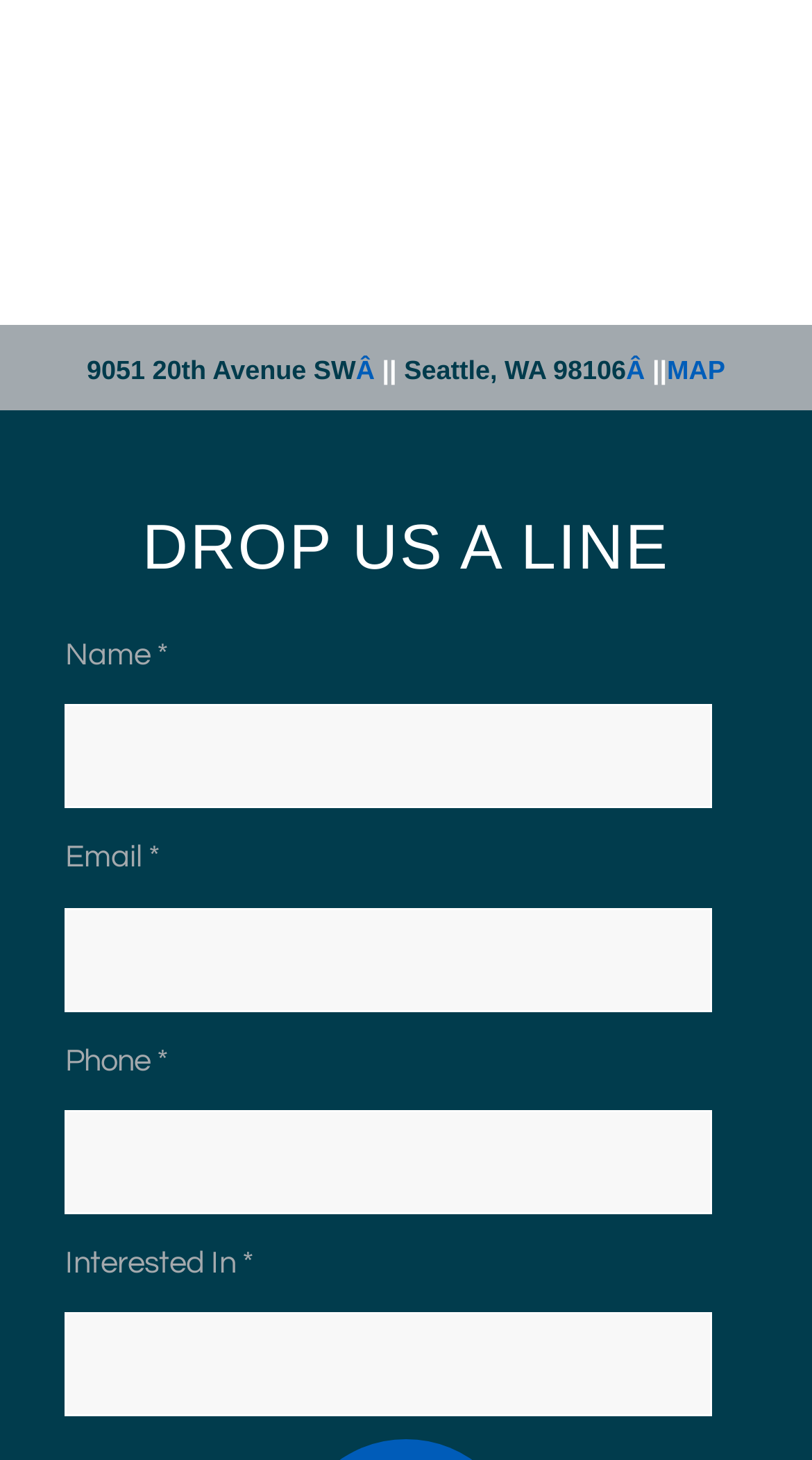What is the label of the first input field?
Make sure to answer the question with a detailed and comprehensive explanation.

The first input field is labeled as 'Name', which is indicated by a static text element. This field is also marked as required, as denoted by the '*' symbol.